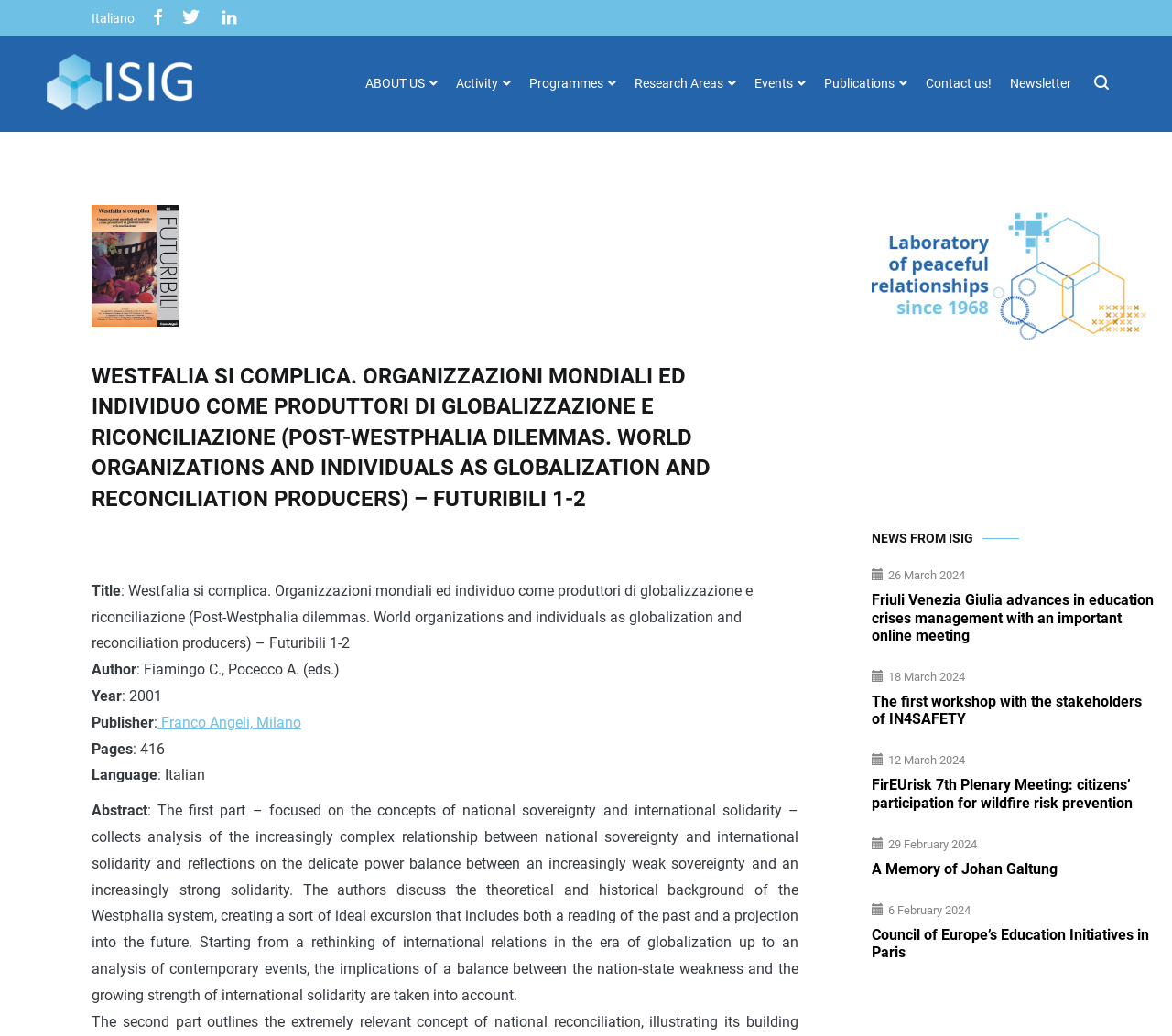What is the name of the institute?
Please craft a detailed and exhaustive response to the question.

The name of the institute can be found in the link element with the text 'ISIG – Institute of International Sociology'.